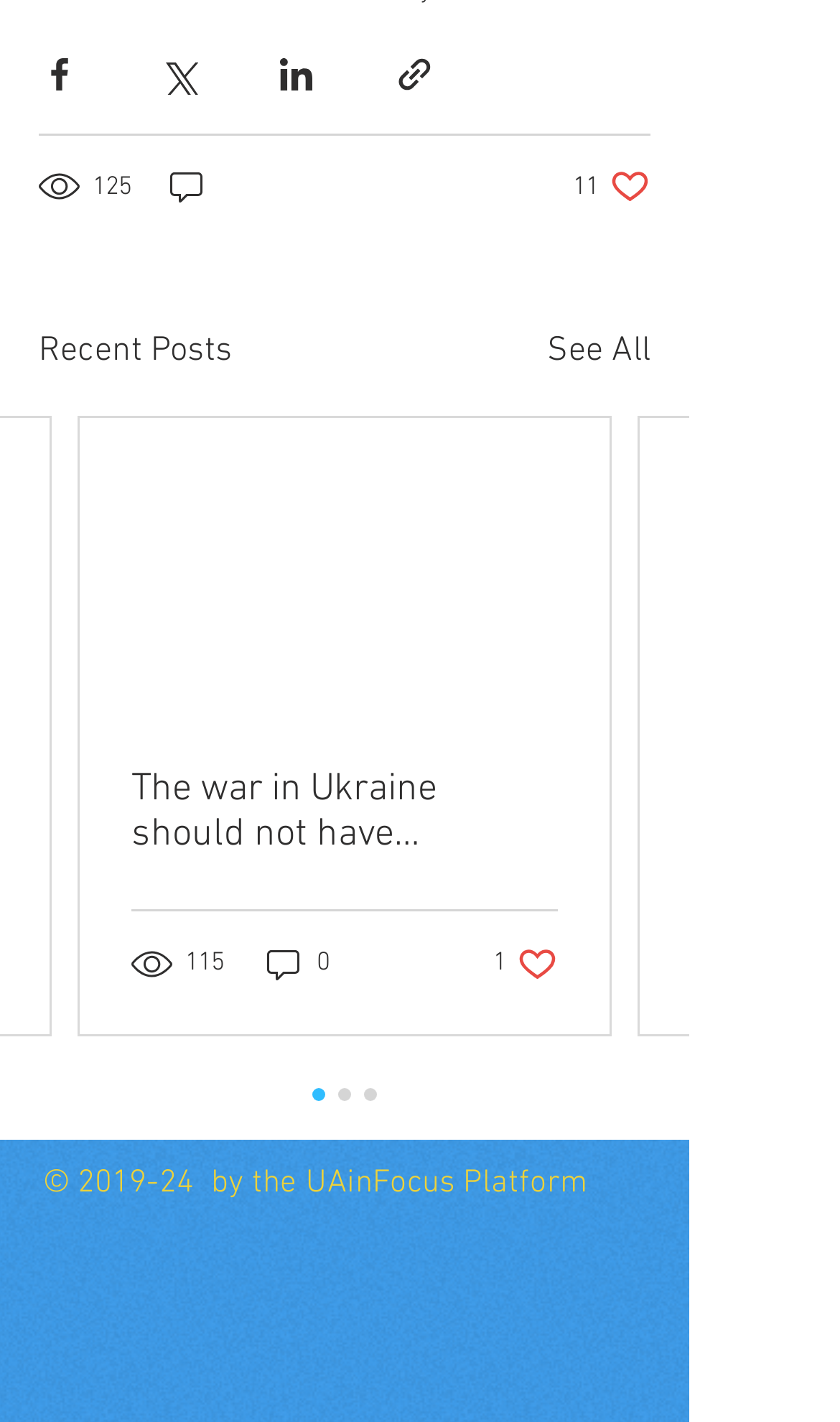Provide the bounding box coordinates for the specified HTML element described in this description: "See All". The coordinates should be four float numbers ranging from 0 to 1, in the format [left, top, right, bottom].

[0.651, 0.229, 0.774, 0.265]